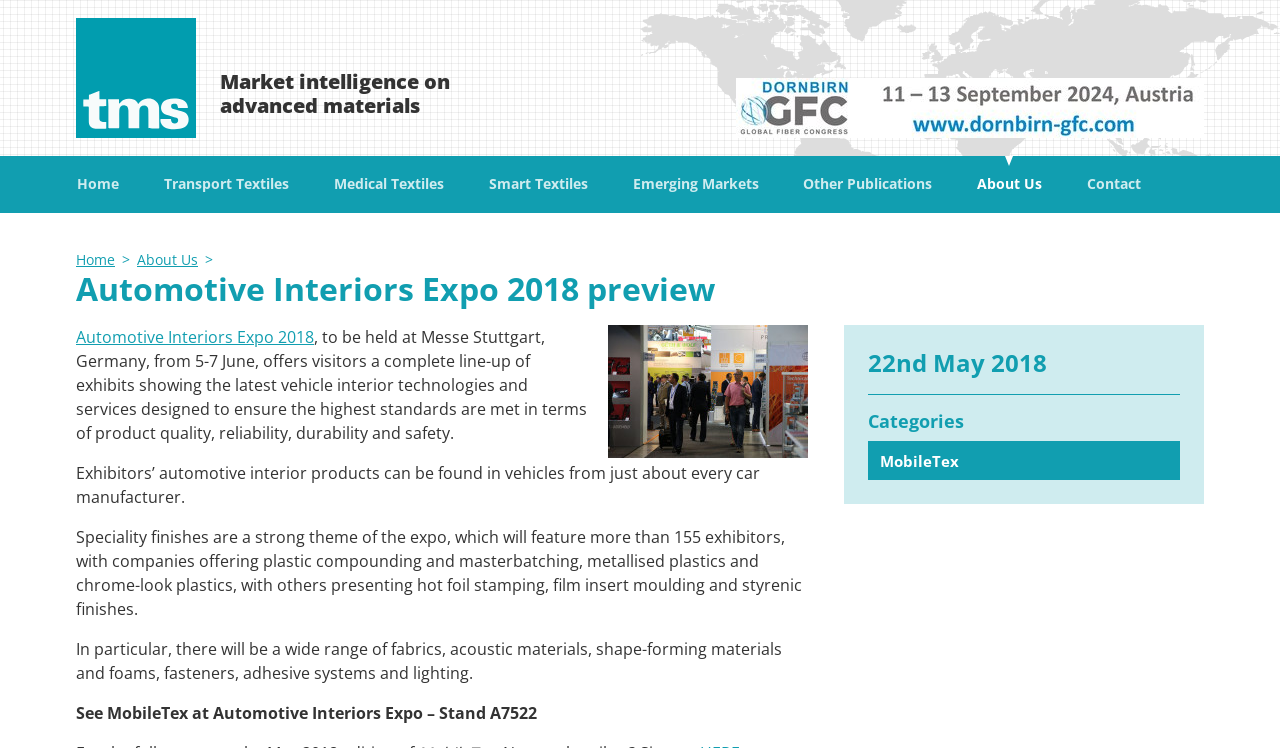Find and indicate the bounding box coordinates of the region you should select to follow the given instruction: "View the 'Automotive Interiors Expo 2018' page".

[0.059, 0.436, 0.245, 0.465]